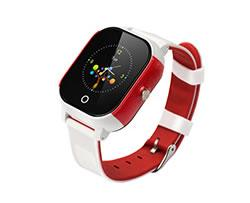Explain the content of the image in detail.

The image showcases the Istartek PT23 GPS Watch, a modern smartwatch designed for personal tracking. Featuring a sleek square display, the watch combines functionality with style, evident in its vibrant red and white color scheme. This device integrates Beidou, GPS, and Wi-Fi technology, ensuring reliable navigation and tracking capabilities. The watch not only serves as a GPS tracker but also supports voice calls, enabling two-way communication with specific predefined contacts for safety. Additionally, it boasts an IP67 rating for waterproofing, allowing it to withstand exposure to extreme weather conditions, making it a practical choice for various outdoor activities.